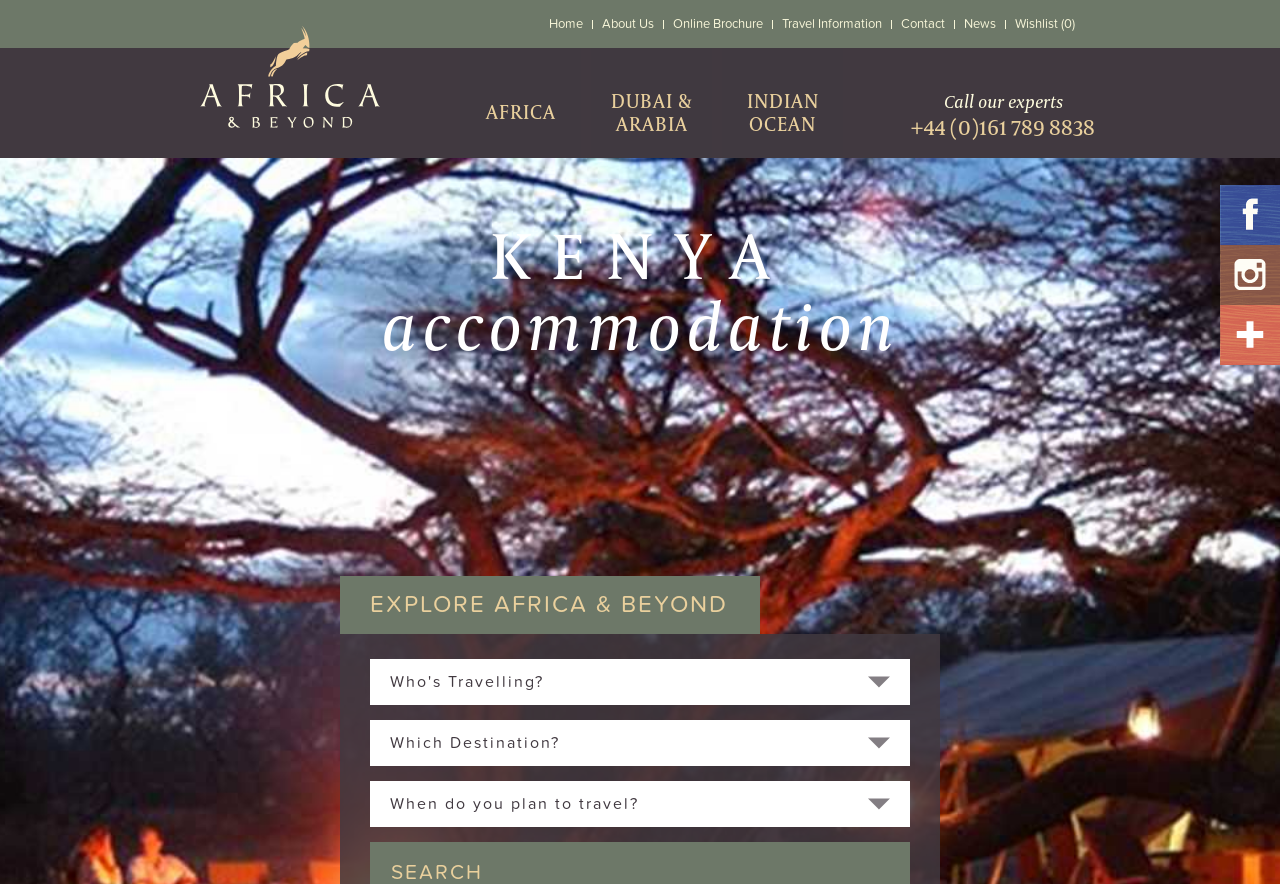Identify the bounding box for the given UI element using the description provided. Coordinates should be in the format (top-left x, top-left y, bottom-right x, bottom-right y) and must be between 0 and 1. Here is the description: alt="Facebook" title="Facebook"

[0.953, 0.209, 1.0, 0.277]